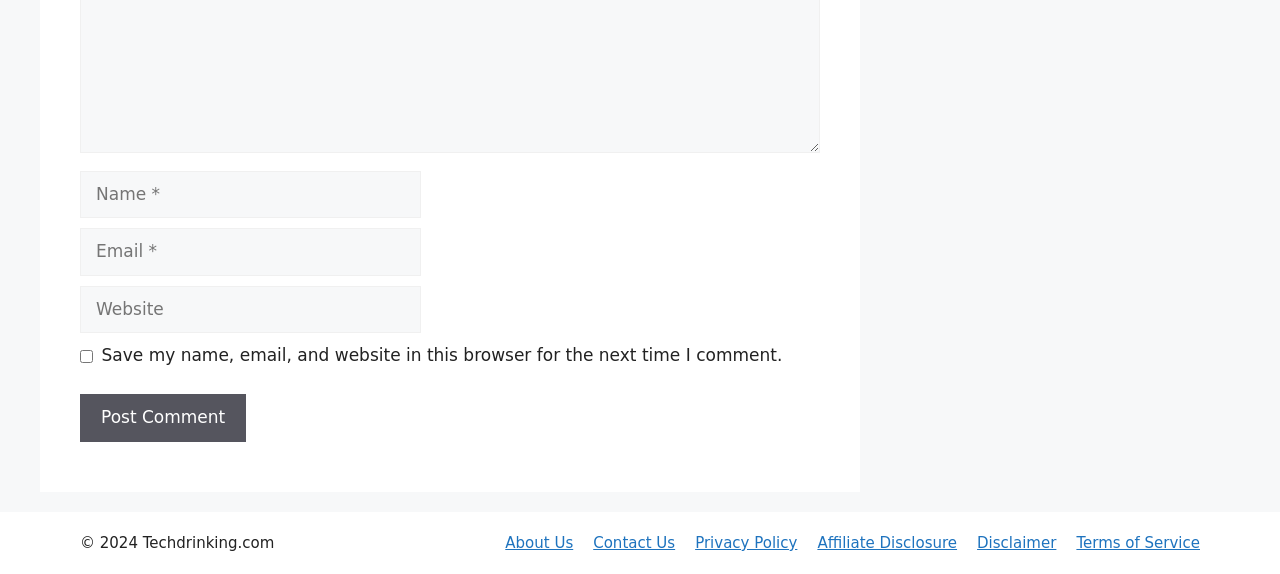Locate the bounding box coordinates of the element's region that should be clicked to carry out the following instruction: "Input your email". The coordinates need to be four float numbers between 0 and 1, i.e., [left, top, right, bottom].

[0.062, 0.398, 0.329, 0.481]